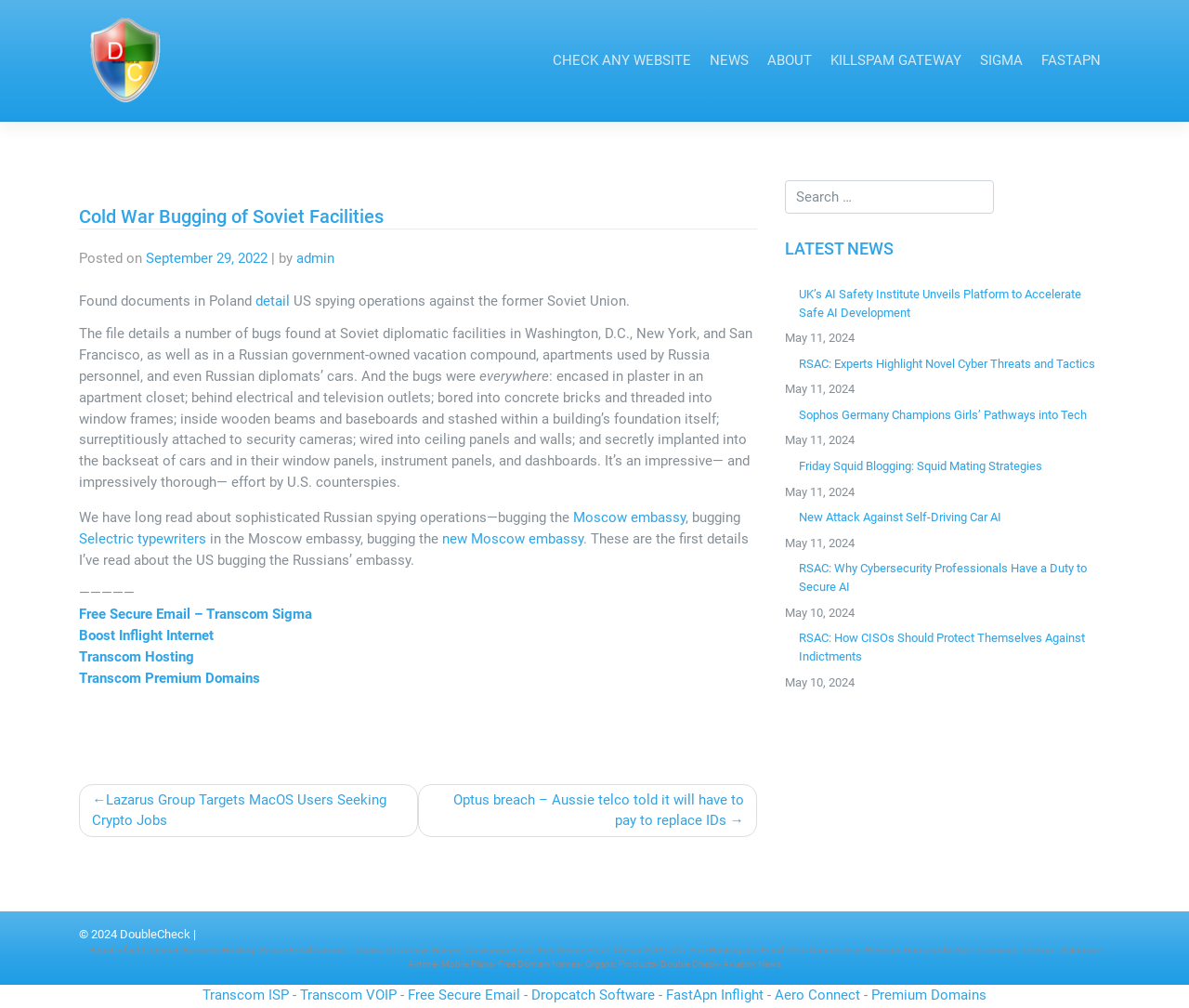Indicate the bounding box coordinates of the clickable region to achieve the following instruction: "Search for something."

[0.66, 0.179, 0.836, 0.212]